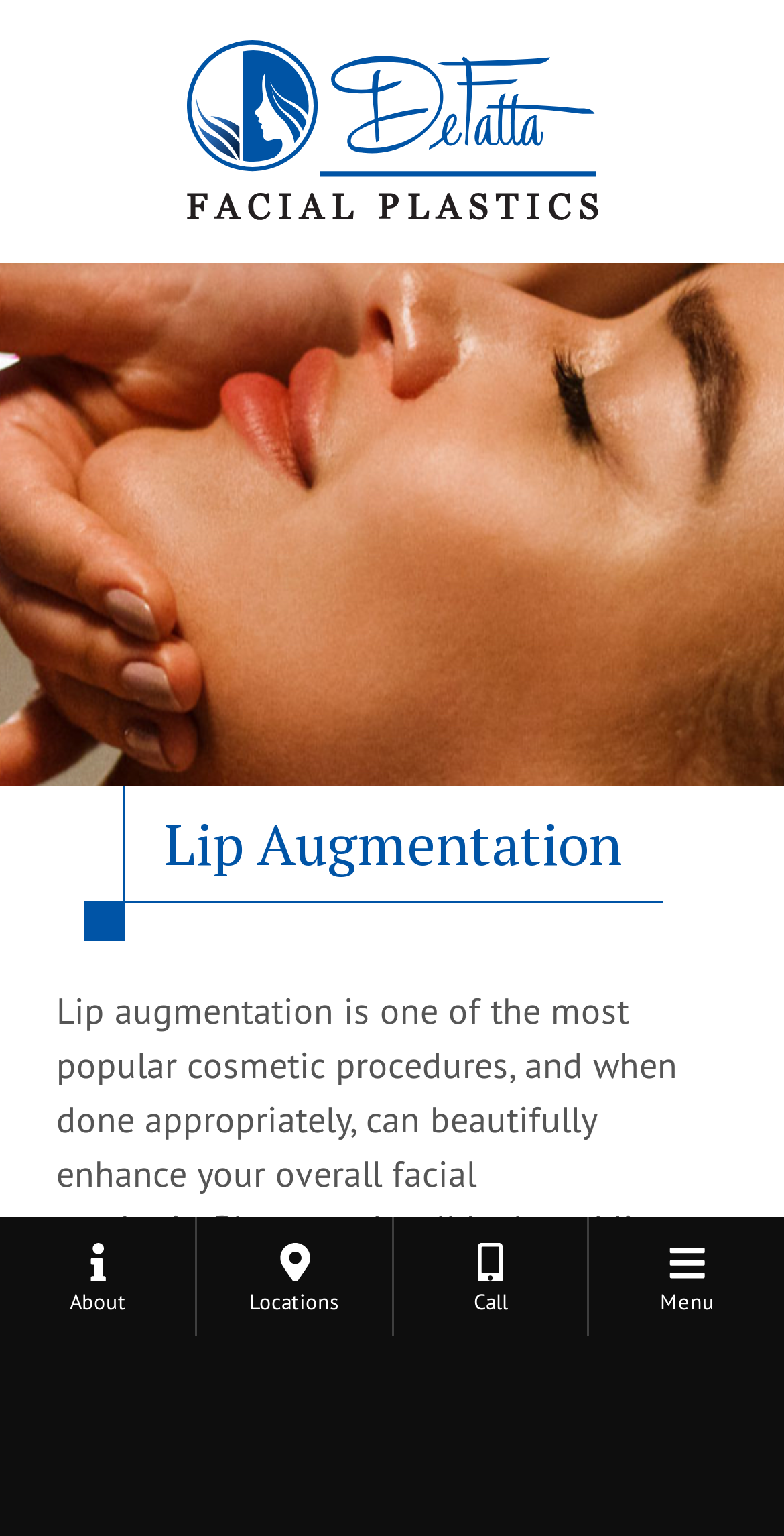What is the effect of lip augmentation on facial aesthetic?
Answer with a single word or short phrase according to what you see in the image.

Enhance